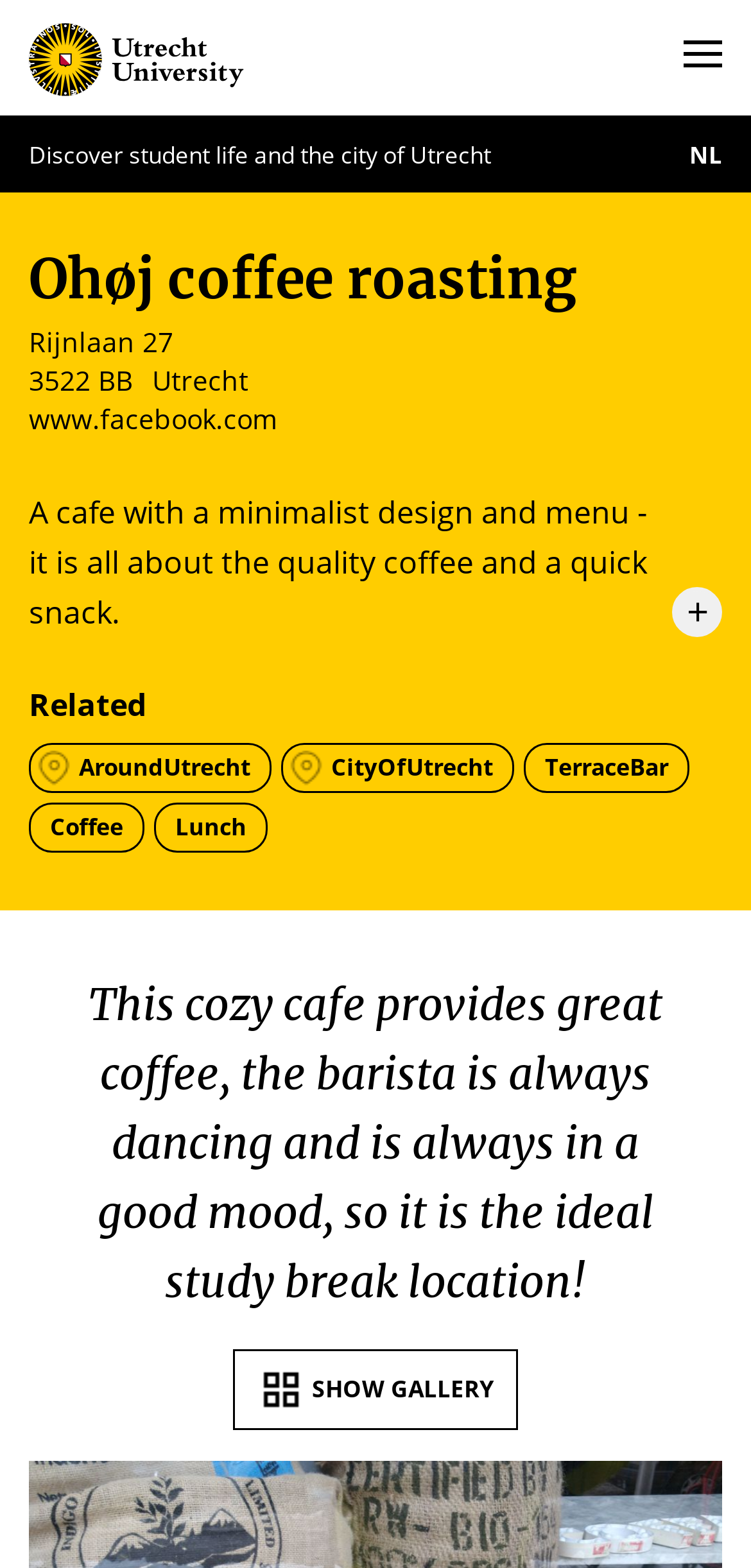Answer the question with a single word or phrase: 
What is the ideal use of Ohøj coffee roasting?

Study break location